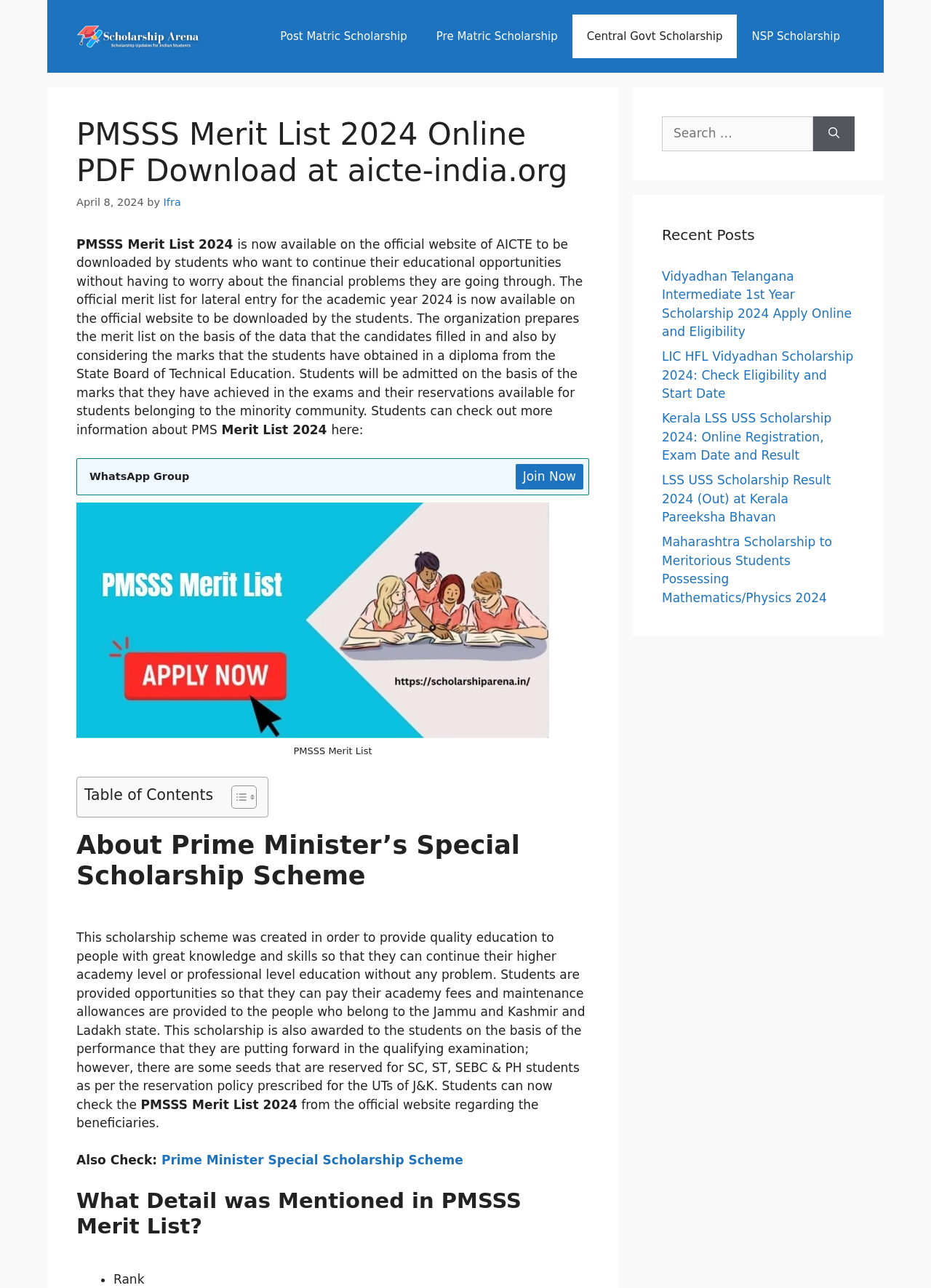Find and generate the main title of the webpage.

PMSSS Merit List 2024 Online PDF Download at aicte-india.org